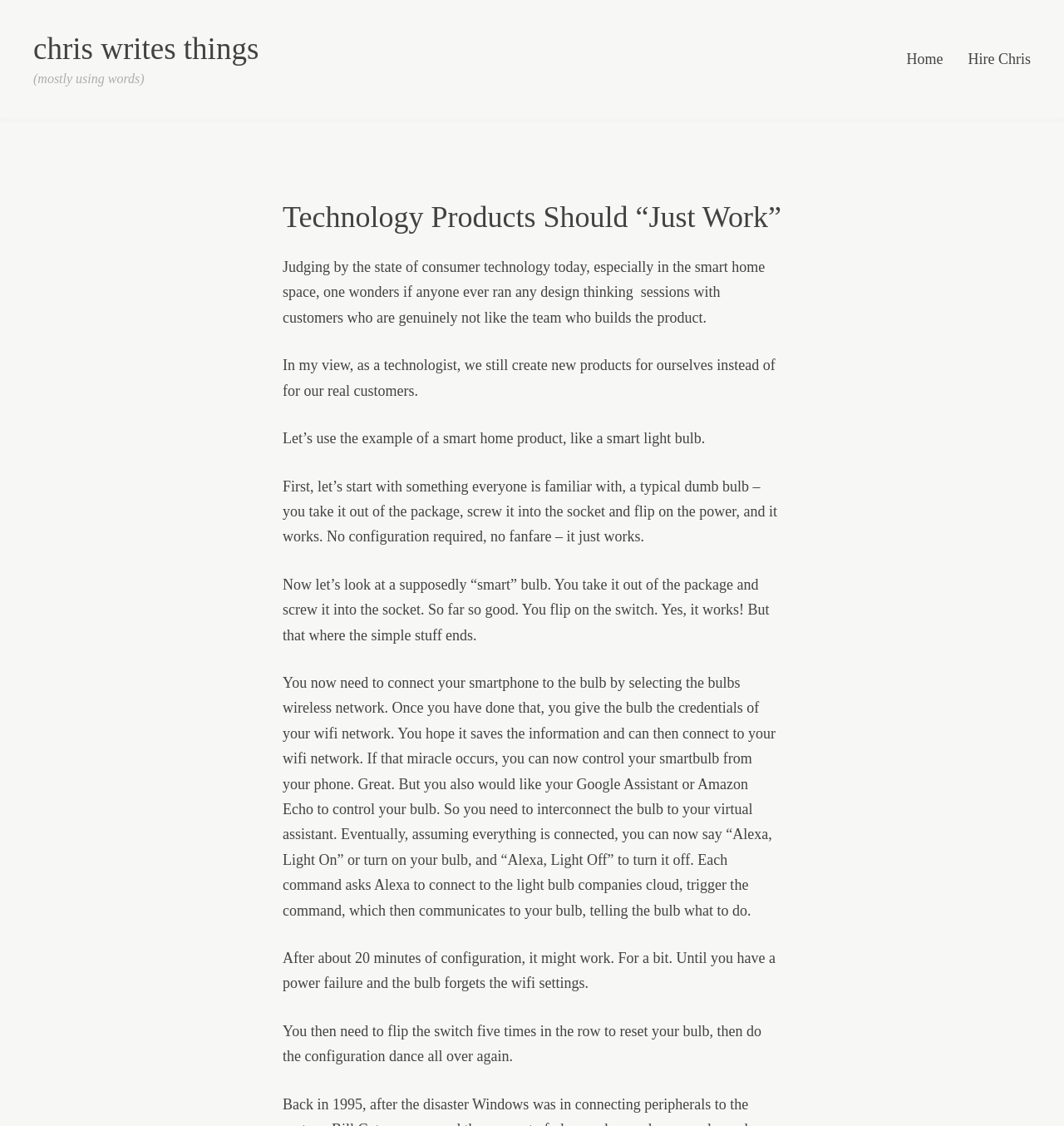What is required to control a smart bulb?
Please provide a single word or phrase in response based on the screenshot.

Smartphone and wifi network